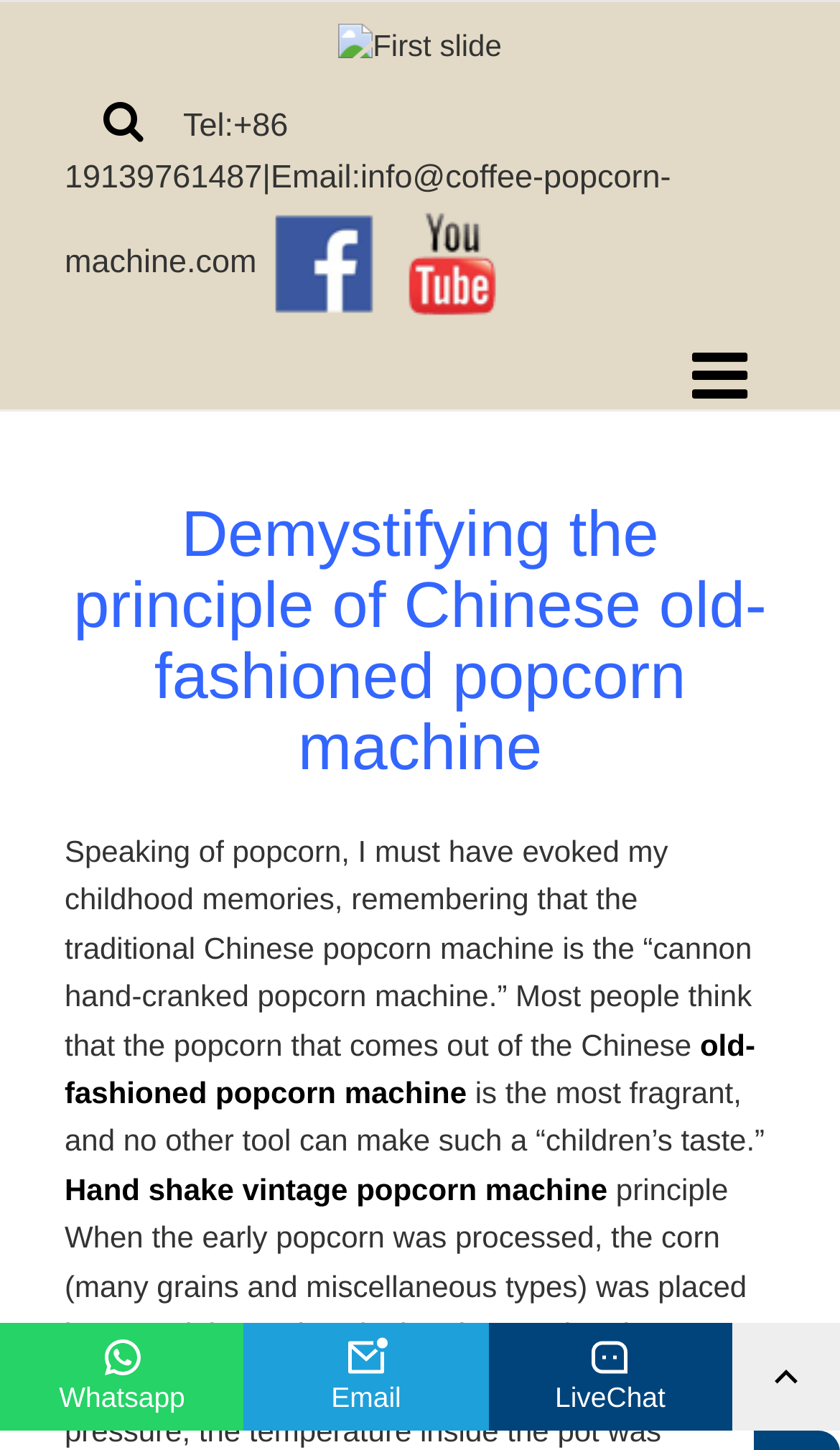Describe all visible elements and their arrangement on the webpage.

The webpage is about Zhengzhou Shuliy Machinery Co., Ltd, a company that integrates scientific research, development, design, manufacturing, and sales. The main products are coffee machines, coffee bean meat removers, and coffee processing machines.

At the top of the page, there is a navigation menu labeled "Primary Menu" and a static text displaying the company's contact information, including phone number and email. Below the navigation menu, there are three identical images labeled "First slide" with corresponding links.

The main content of the page is an article titled "Demystifying the principle of Chinese old-fashioned popcorn machine". The article starts with a heading and is followed by a paragraph of text that reminisces about traditional Chinese popcorn machines. The text is divided into several sections, with links to related topics such as "old-fashioned popcorn machine" and "Hand shake vintage popcorn machine".

At the bottom of the page, there are four links to contact the company through various channels, including Whatsapp, Email, LiveChat, and an unknown platform. Each link has a corresponding image.